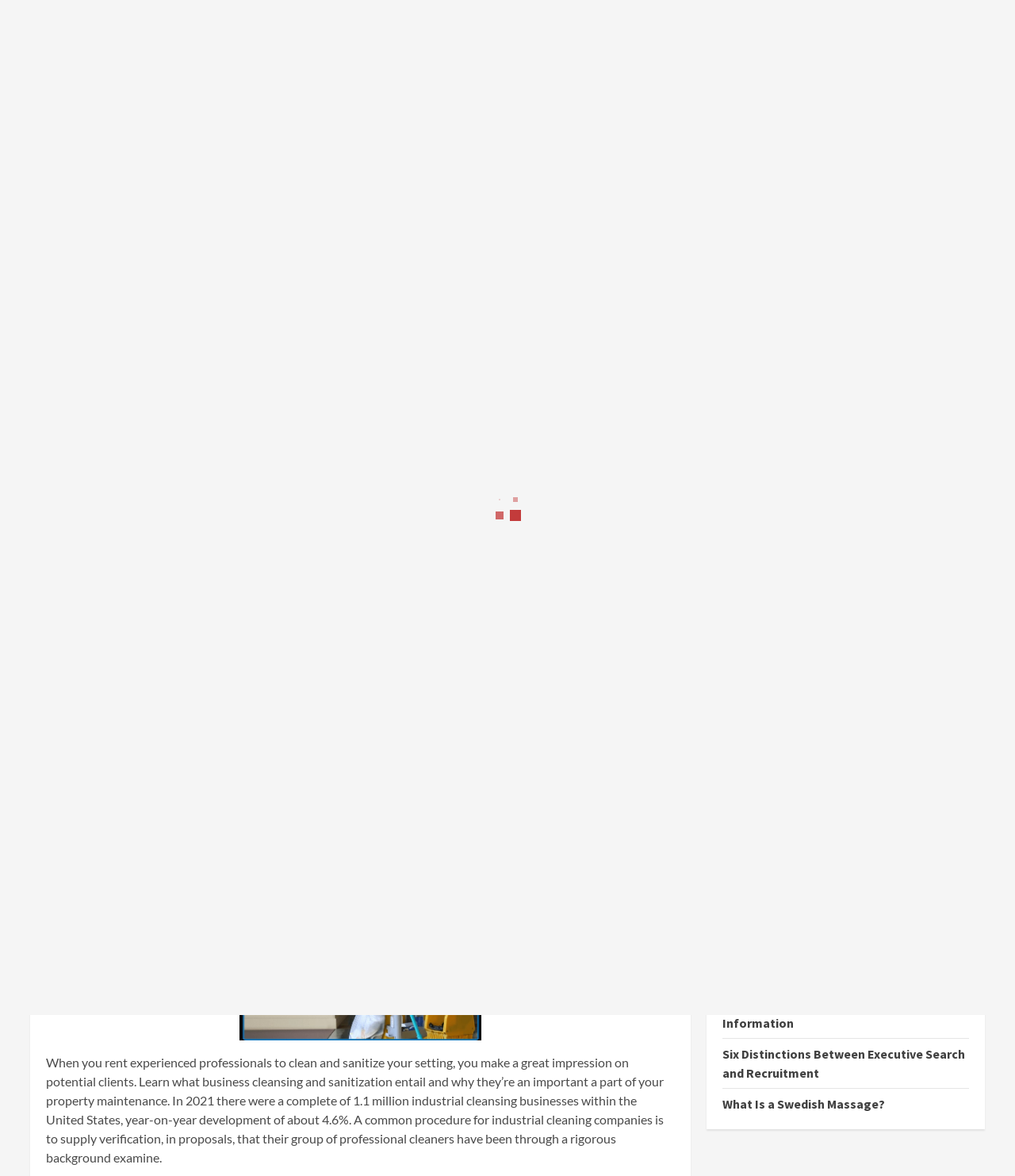Identify the bounding box coordinates of the specific part of the webpage to click to complete this instruction: "Search for something".

[0.894, 0.302, 0.955, 0.328]